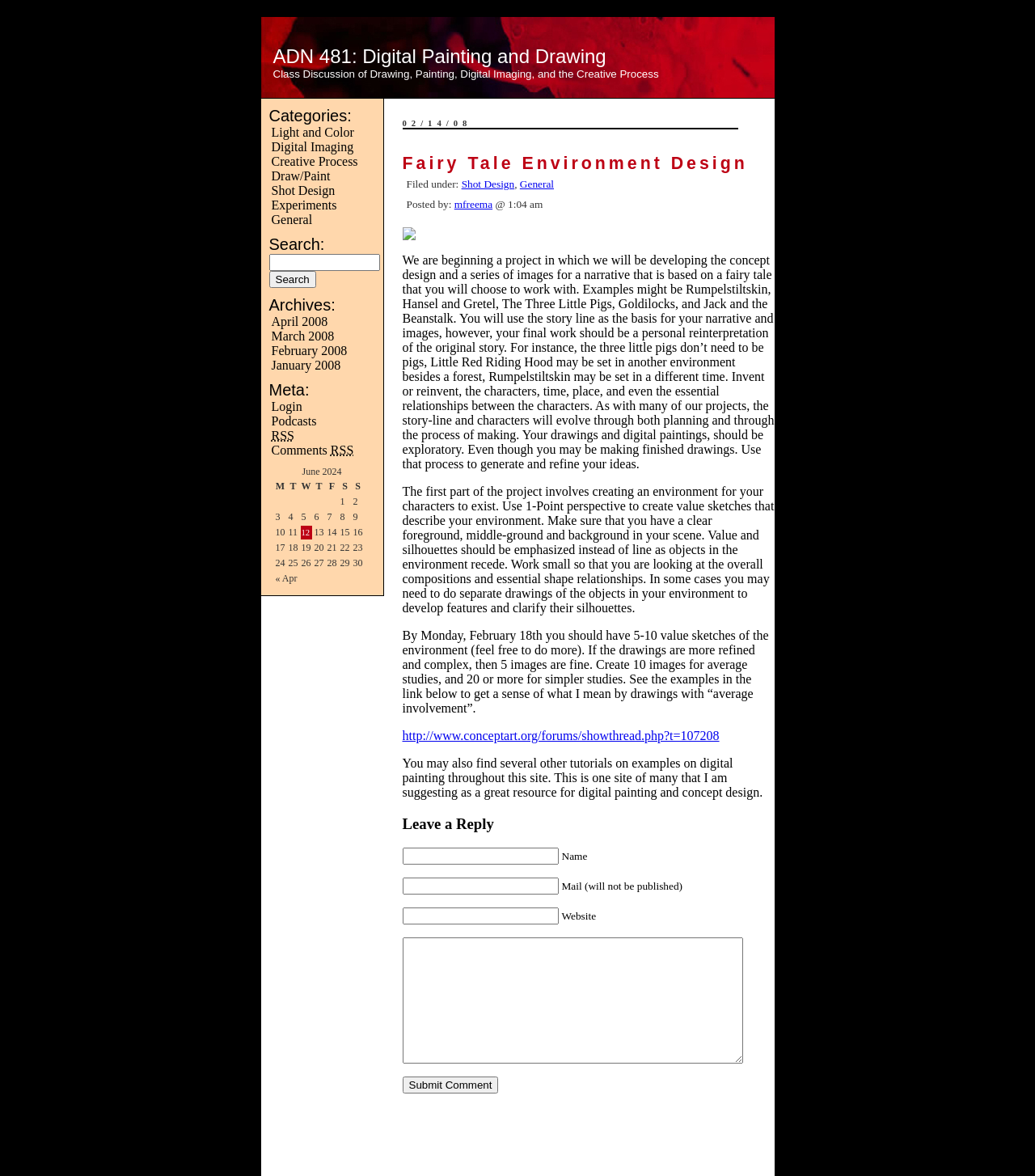Identify the bounding box coordinates for the region of the element that should be clicked to carry out the instruction: "Login to the system". The bounding box coordinates should be four float numbers between 0 and 1, i.e., [left, top, right, bottom].

[0.262, 0.34, 0.292, 0.351]